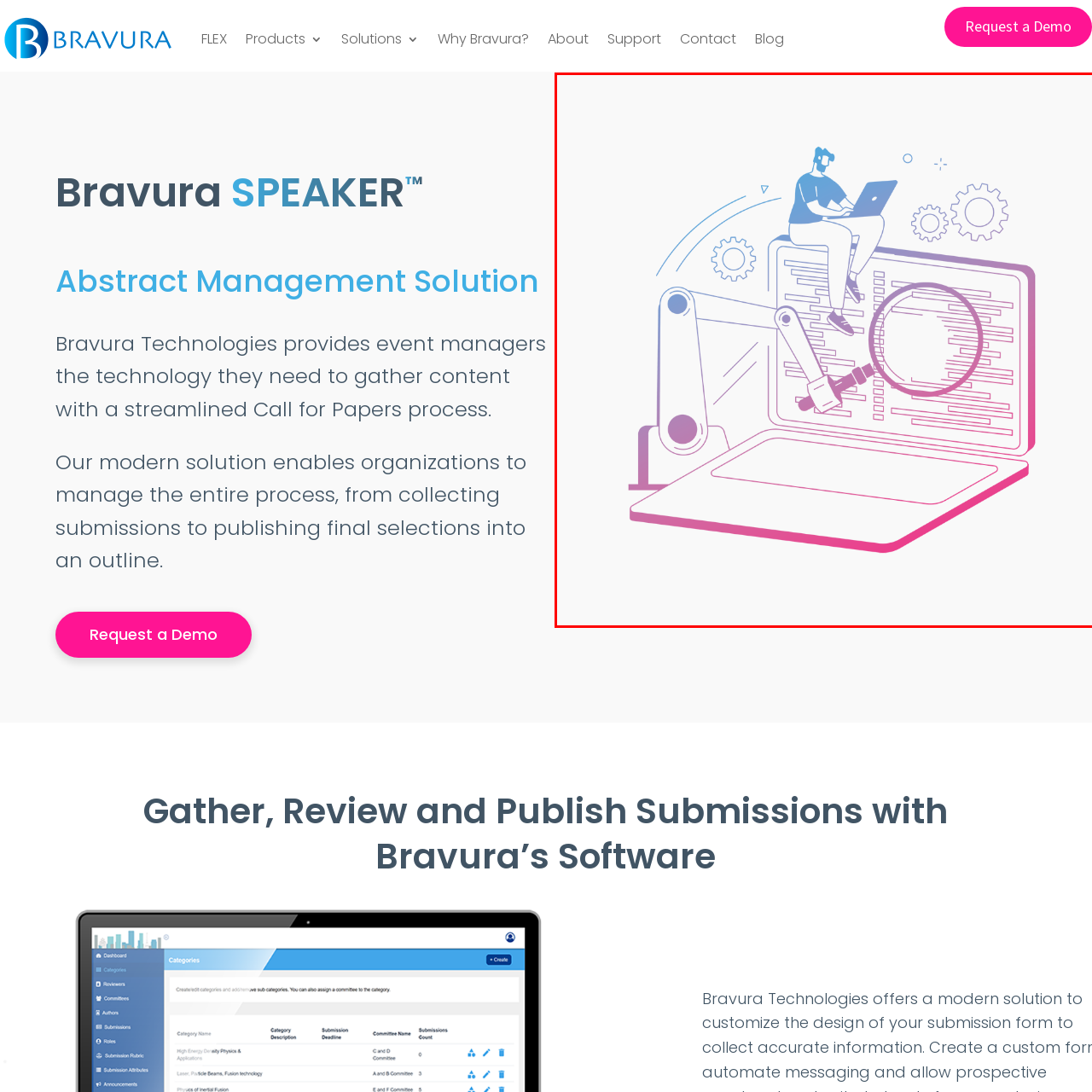Look at the section of the image marked by the red box and offer an in-depth answer to the next question considering the visual cues: What does the robotic arm represent?

The articulated robotic arm on the left side of the illustration represents the role of automation in processing and analyzing data, which is an essential aspect of Bravura Technologies' mission to streamline the event management process.